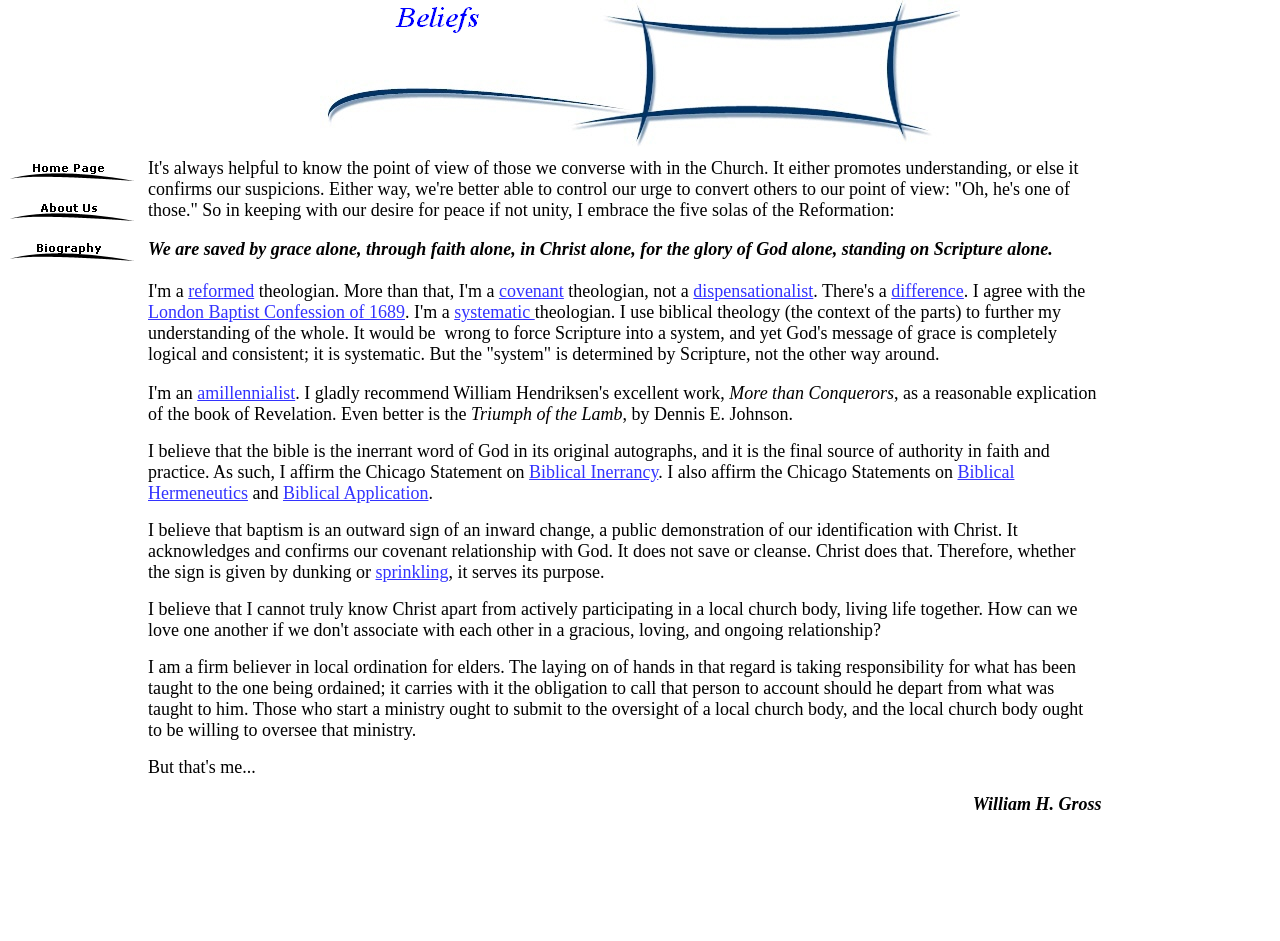Can you identify the bounding box coordinates of the clickable region needed to carry out this instruction: 'Click the 'About Us' link'? The coordinates should be four float numbers within the range of 0 to 1, stated as [left, top, right, bottom].

[0.0, 0.227, 0.108, 0.245]